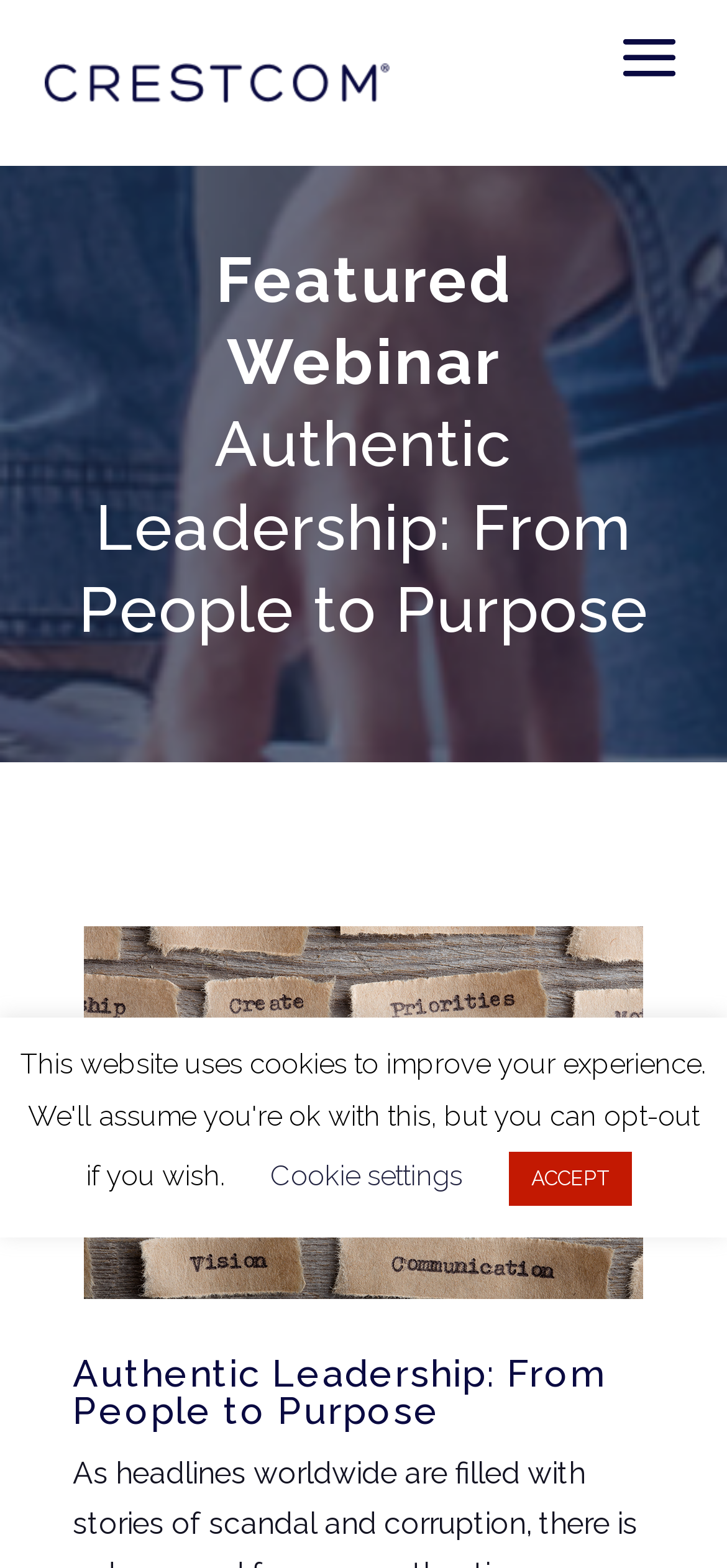Elaborate on the different components and information displayed on the webpage.

The webpage is about authentic leadership, with a focus on the need for more genuine leaders in organizations. At the top left of the page, there is a link to "Crestcom FR" accompanied by an image with the same name. Below this, a prominent heading reads "Featured Webinar Authentic Leadership: From People to Purpose", taking up a significant portion of the page. 

Underneath the heading, there is a link that spans almost the entire width of the page. Further down, another heading with the same text as the previous one, "Authentic Leadership: From People to Purpose", is positioned near the bottom of the page. This heading contains a link with the same text.

At the bottom of the page, there are two buttons, "Cookie settings" and "ACCEPT", positioned side by side, with the "Cookie settings" button on the left and the "ACCEPT" button on the right.